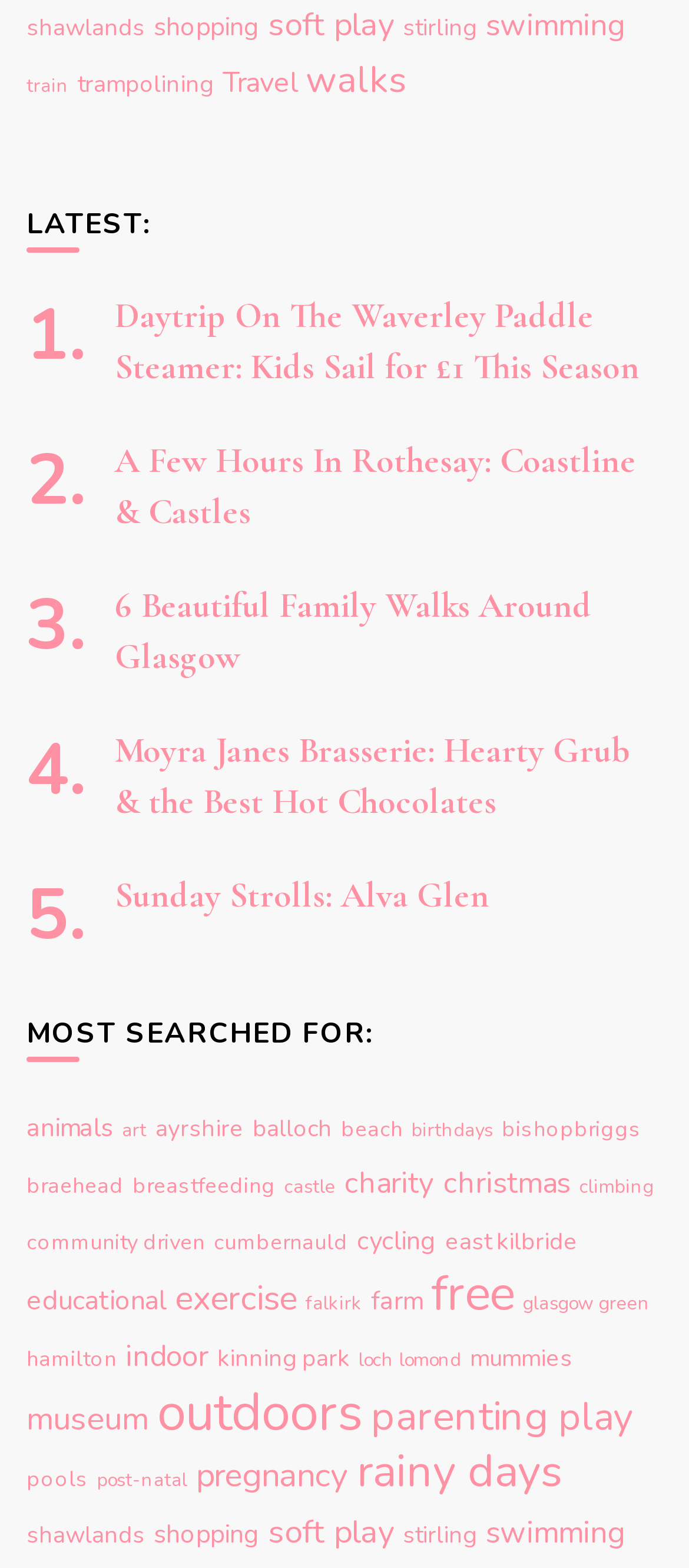Highlight the bounding box coordinates of the region I should click on to meet the following instruction: "Visit 'shawlands' page".

[0.038, 0.007, 0.21, 0.028]